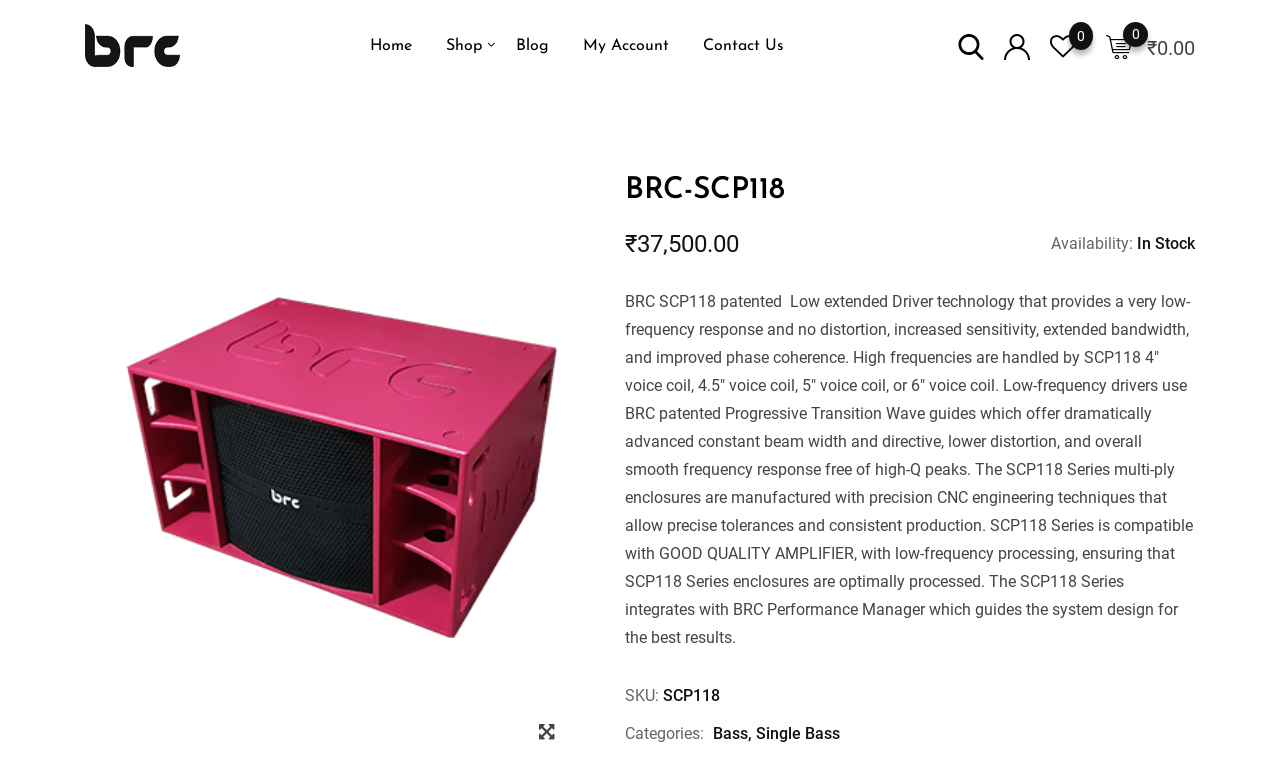Kindly provide the bounding box coordinates of the section you need to click on to fulfill the given instruction: "view product details".

[0.488, 0.221, 0.934, 0.272]